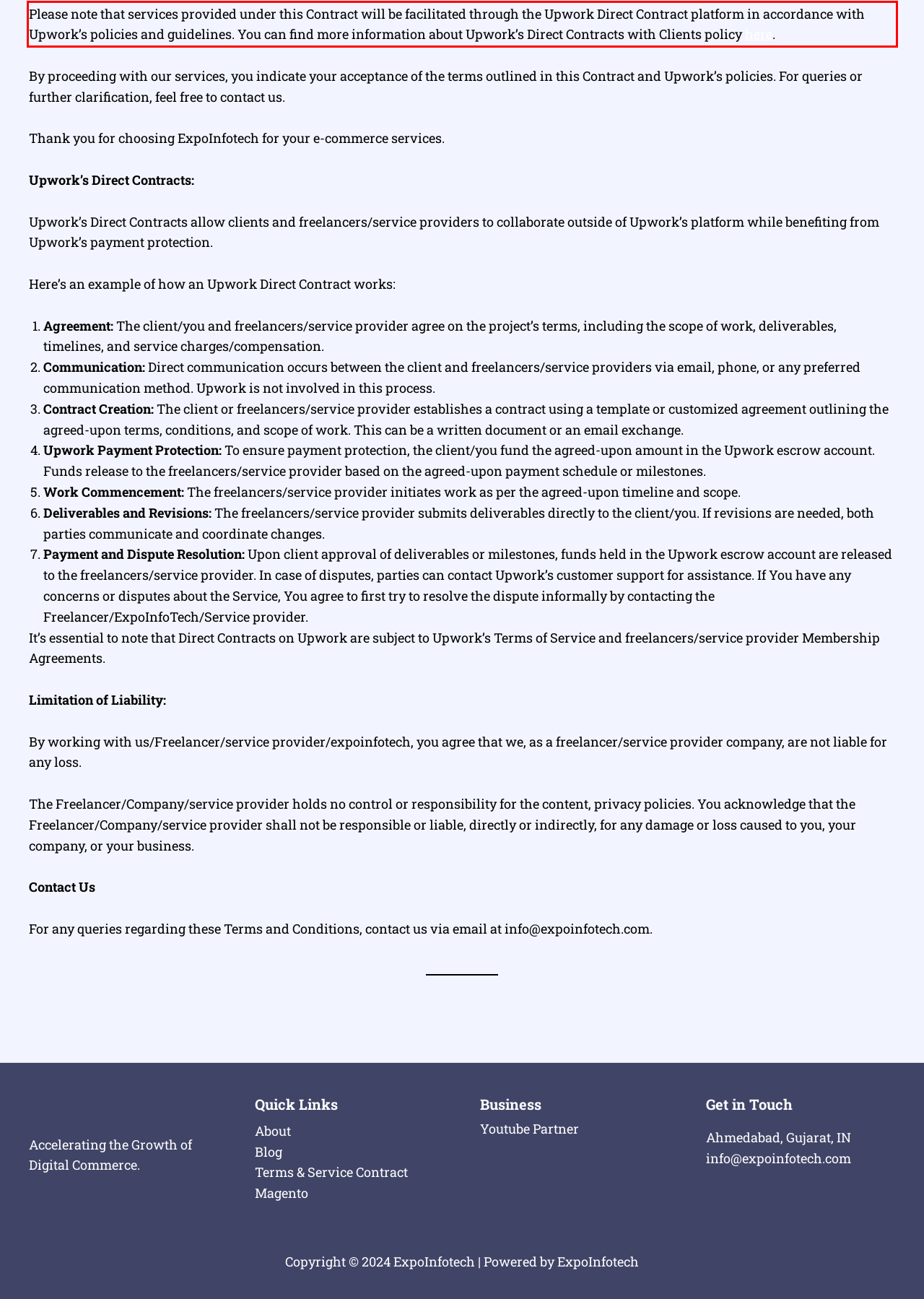You have a screenshot of a webpage where a UI element is enclosed in a red rectangle. Perform OCR to capture the text inside this red rectangle.

Please note that services provided under this Contract will be facilitated through the Upwork Direct Contract platform in accordance with Upwork’s policies and guidelines. You can find more information about Upwork’s Direct Contracts with Clients policy here.